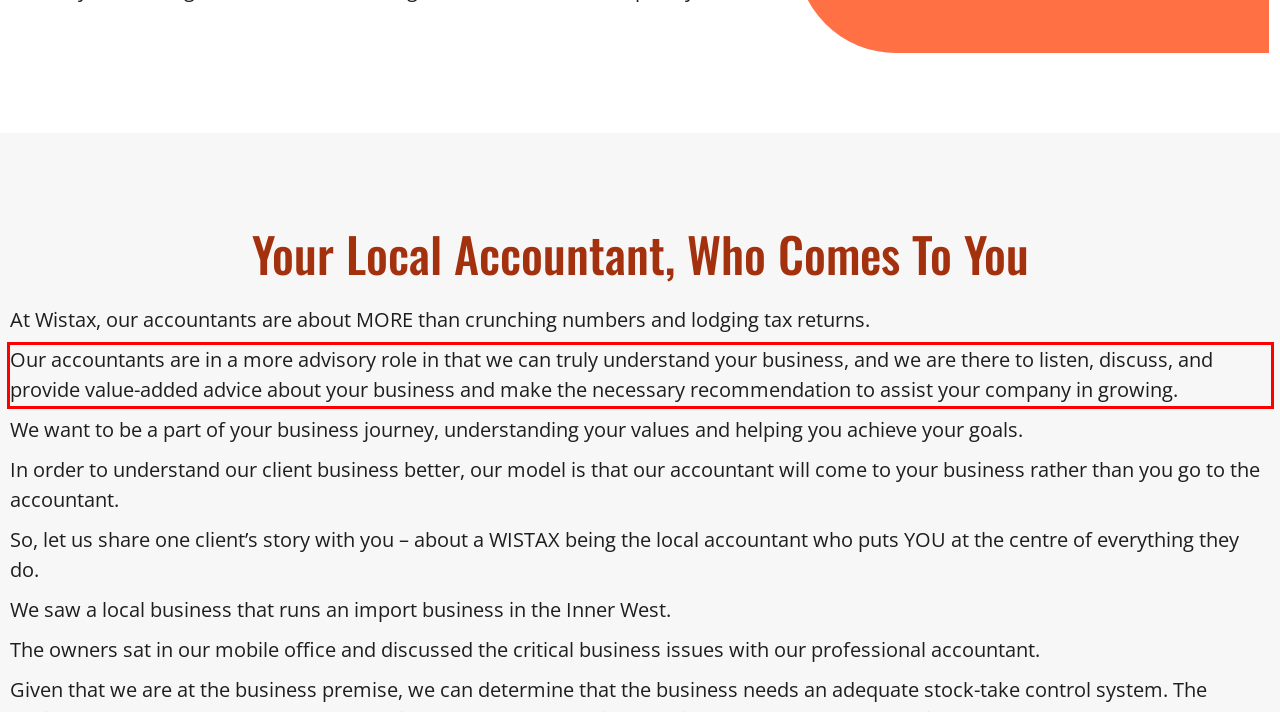Please examine the webpage screenshot and extract the text within the red bounding box using OCR.

Our accountants are in a more advisory role in that we can truly understand your business, and we are there to listen, discuss, and provide value-added advice about your business and make the necessary recommendation to assist your company in growing.